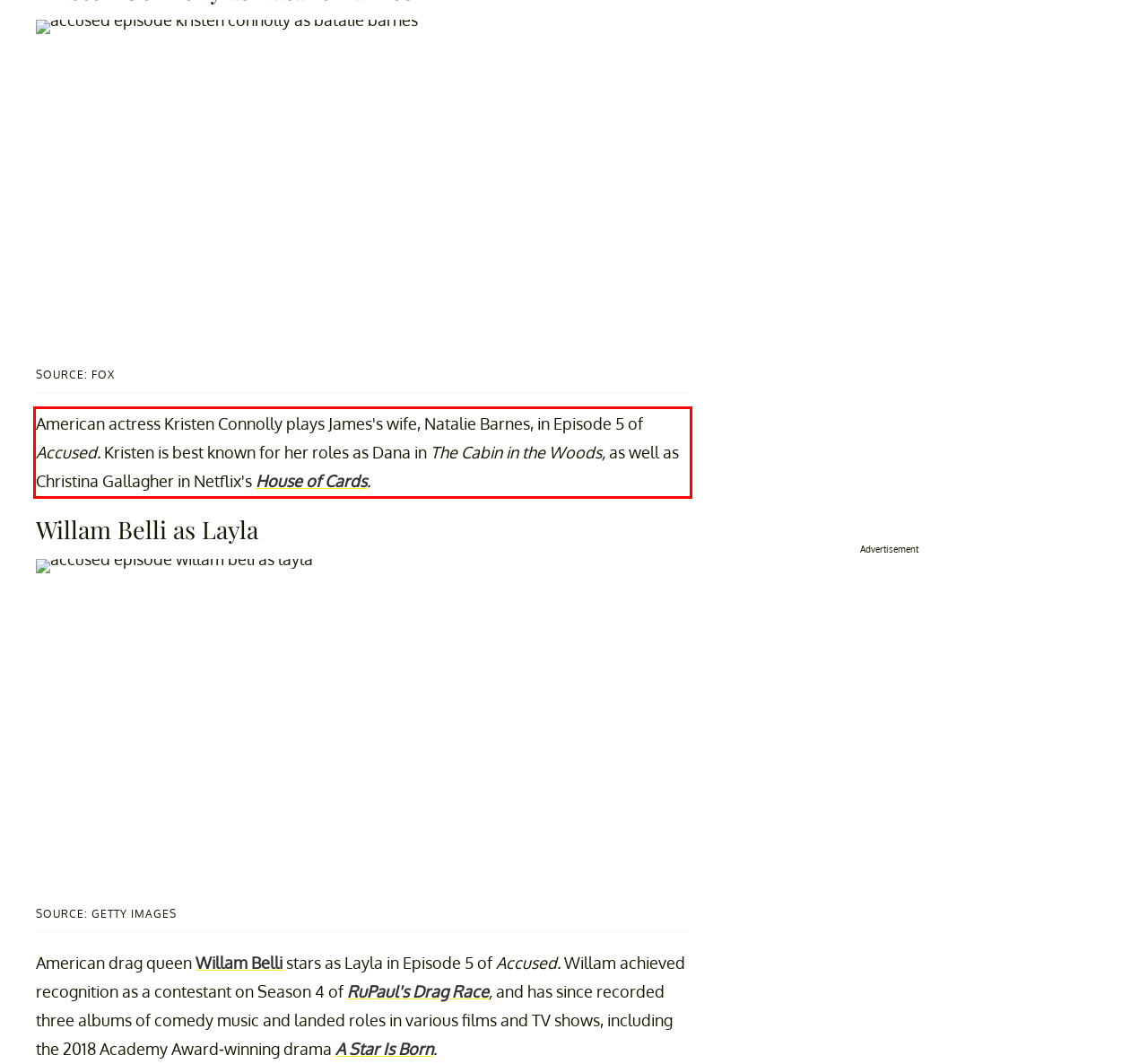Examine the webpage screenshot and use OCR to recognize and output the text within the red bounding box.

American actress Kristen Connolly plays James's wife, Natalie Barnes, in Episode 5 of Accused. Kristen is best known for her roles as Dana in The Cabin in the Woods, as well as Christina Gallagher in Netflix's House of Cards.